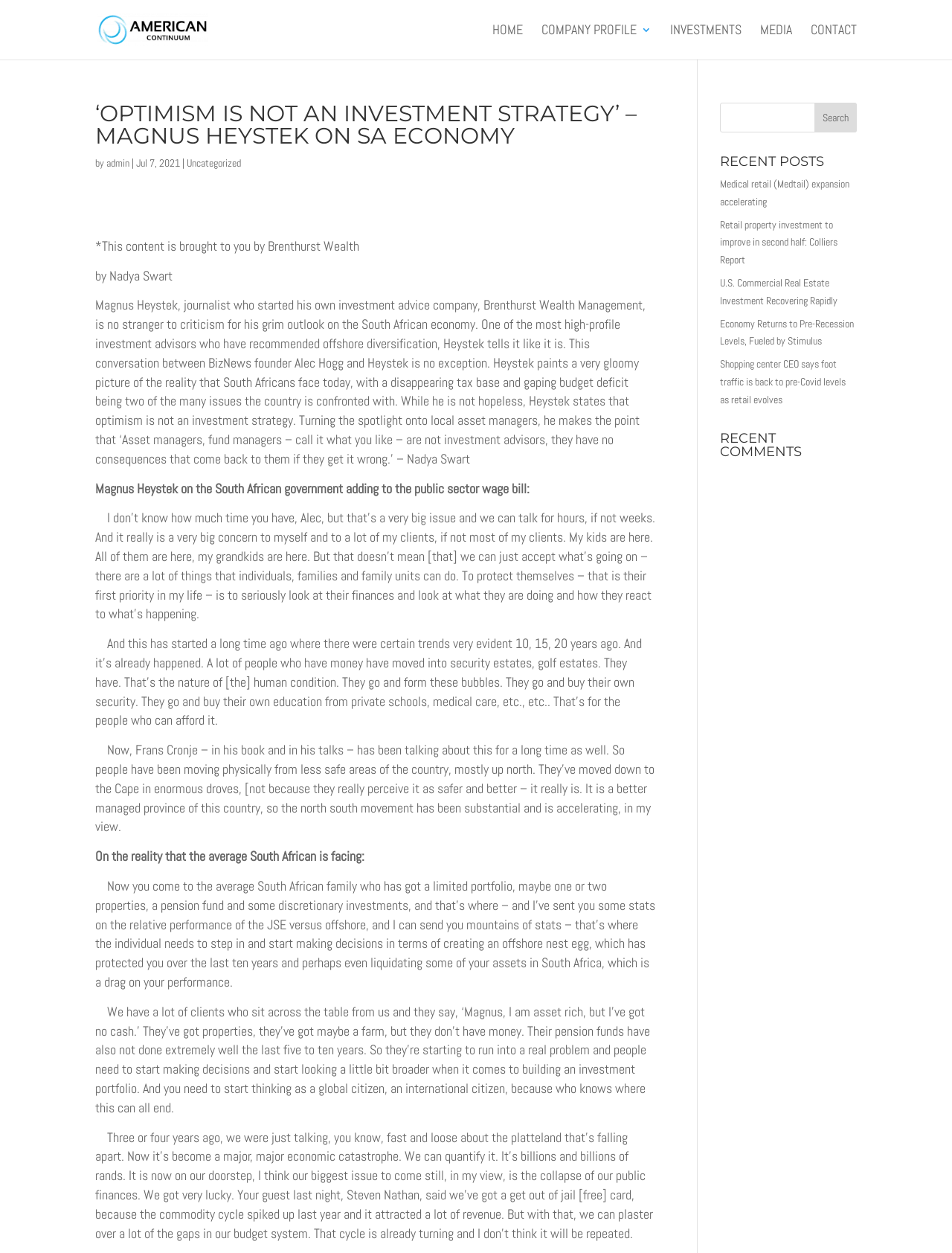Locate the bounding box coordinates of the element I should click to achieve the following instruction: "Contact the website administrator".

[0.852, 0.02, 0.9, 0.048]